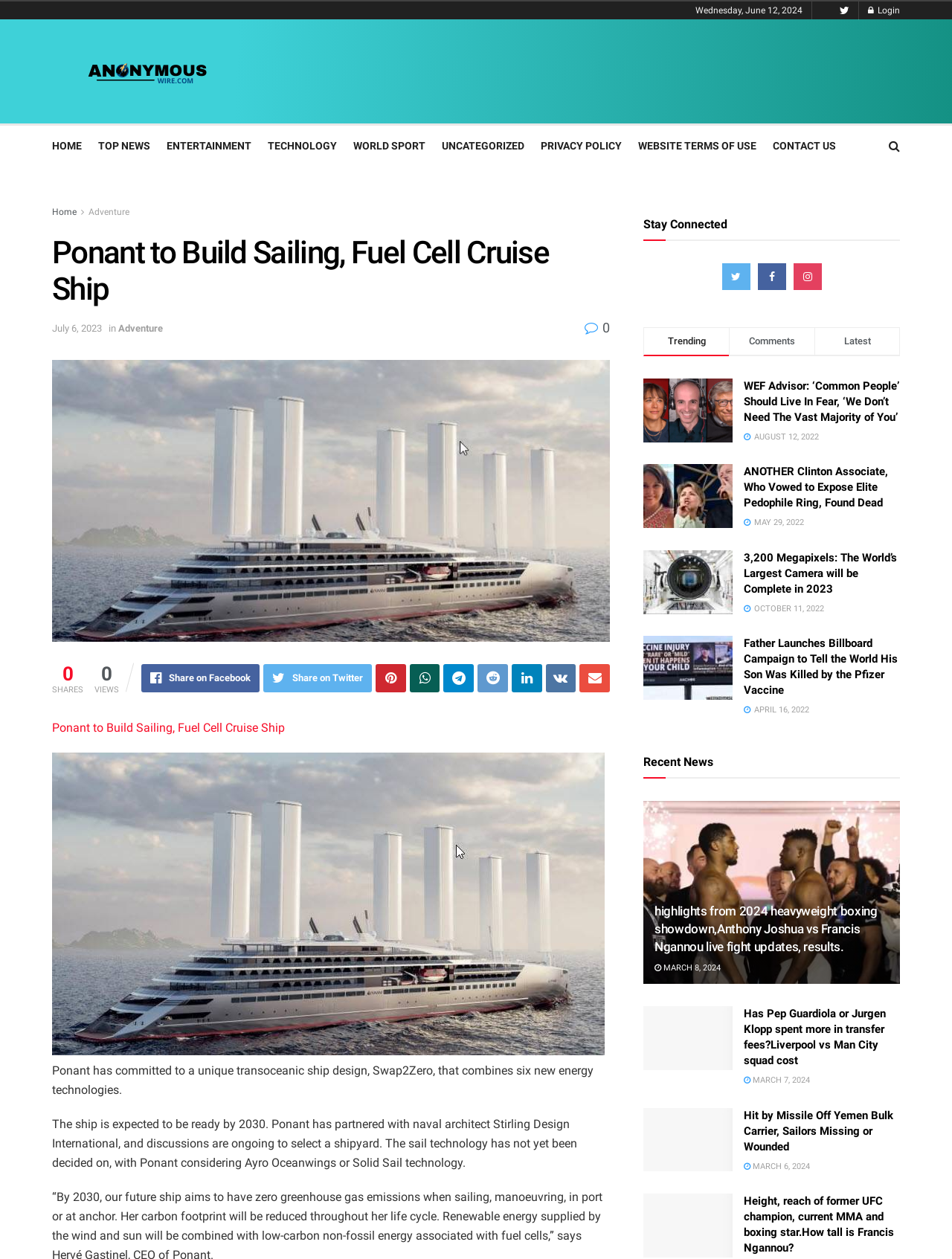Using the image as a reference, answer the following question in as much detail as possible:
What is the date of the article 'Ponant to Build Sailing, Fuel Cell Cruise Ship'?

I found the date by looking at the link 'July 6, 2023' which is located below the heading 'Ponant to Build Sailing, Fuel Cell Cruise Ship'.